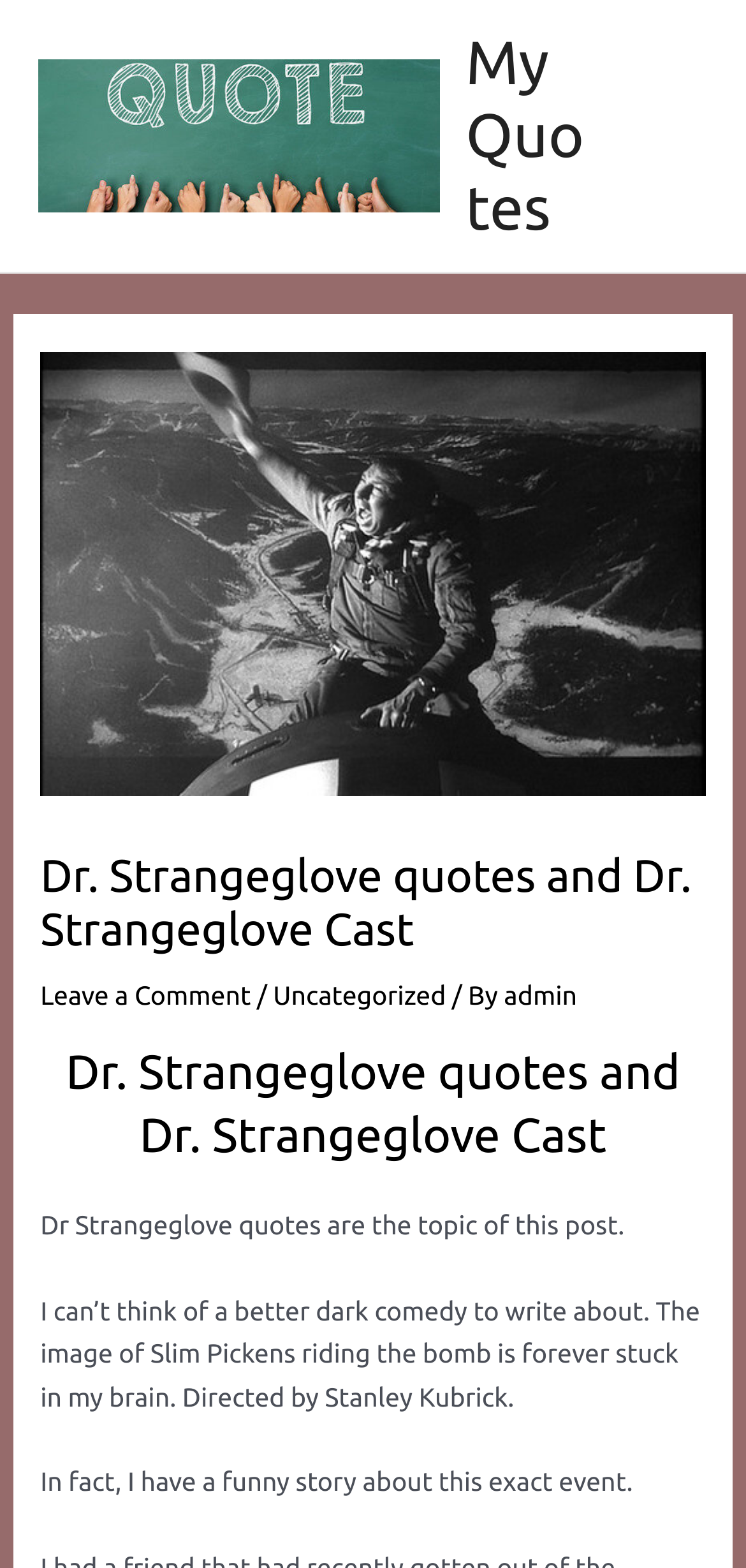Provide the bounding box coordinates of the UI element that matches the description: "admin".

[0.675, 0.625, 0.774, 0.644]